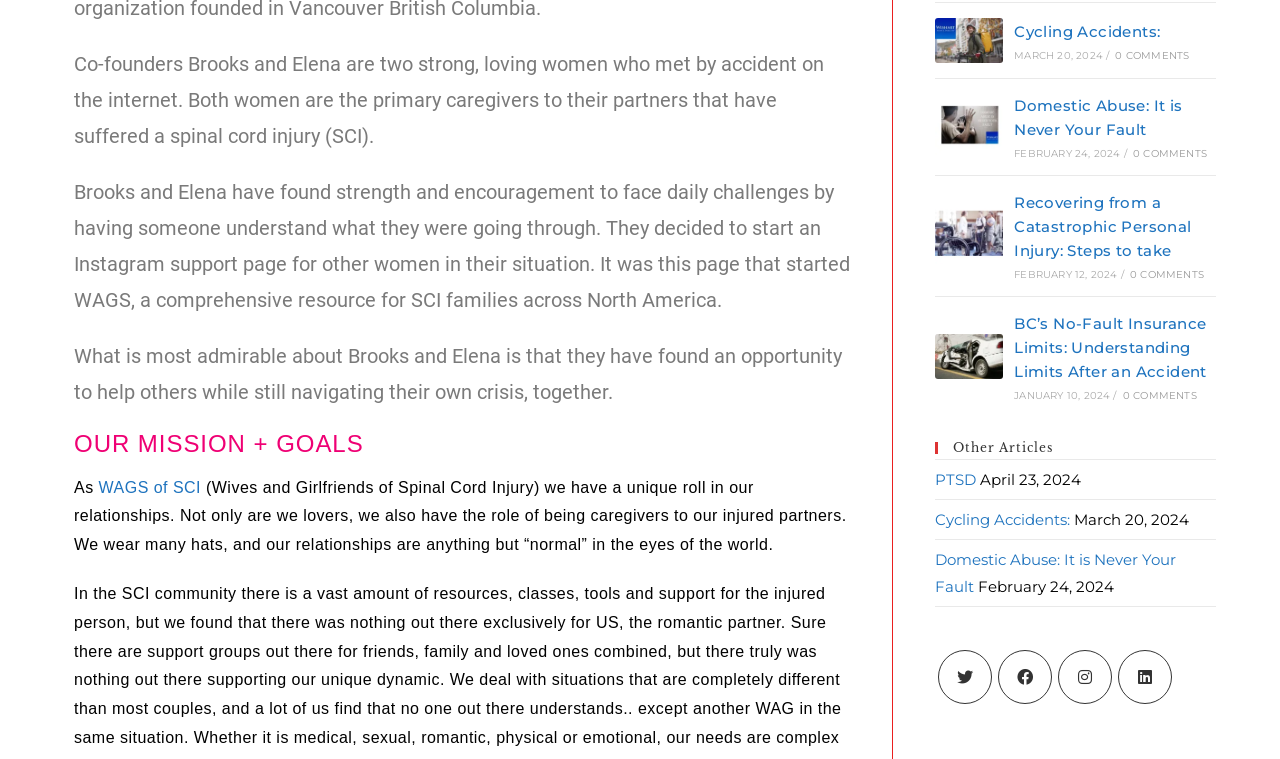Please find the bounding box coordinates in the format (top-left x, top-left y, bottom-right x, bottom-right y) for the given element description. Ensure the coordinates are floating point numbers between 0 and 1. Description: Slip and Fall Accident

[0.648, 0.462, 0.798, 0.483]